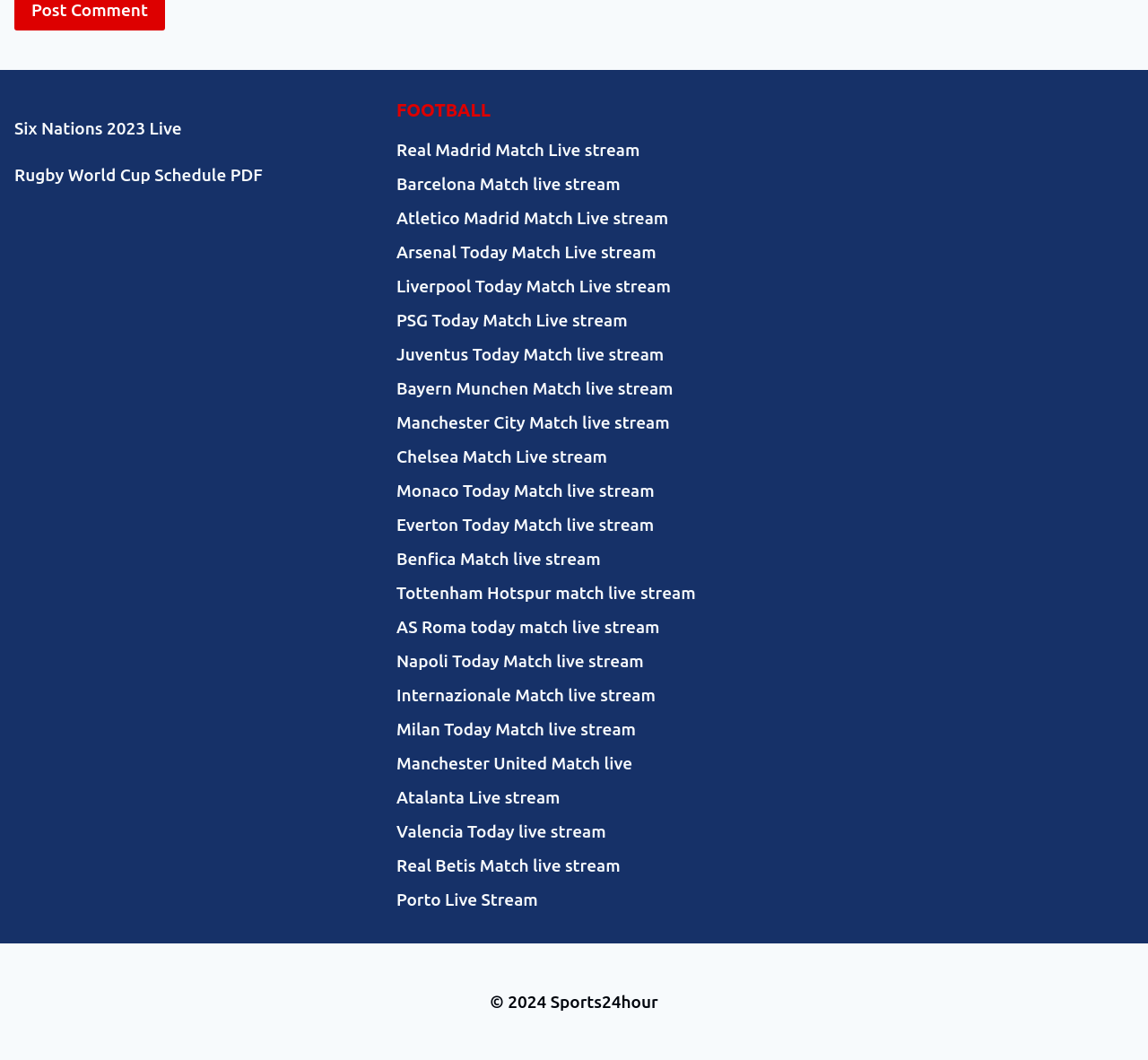Please provide a one-word or short phrase answer to the question:
How many football teams are listed?

30